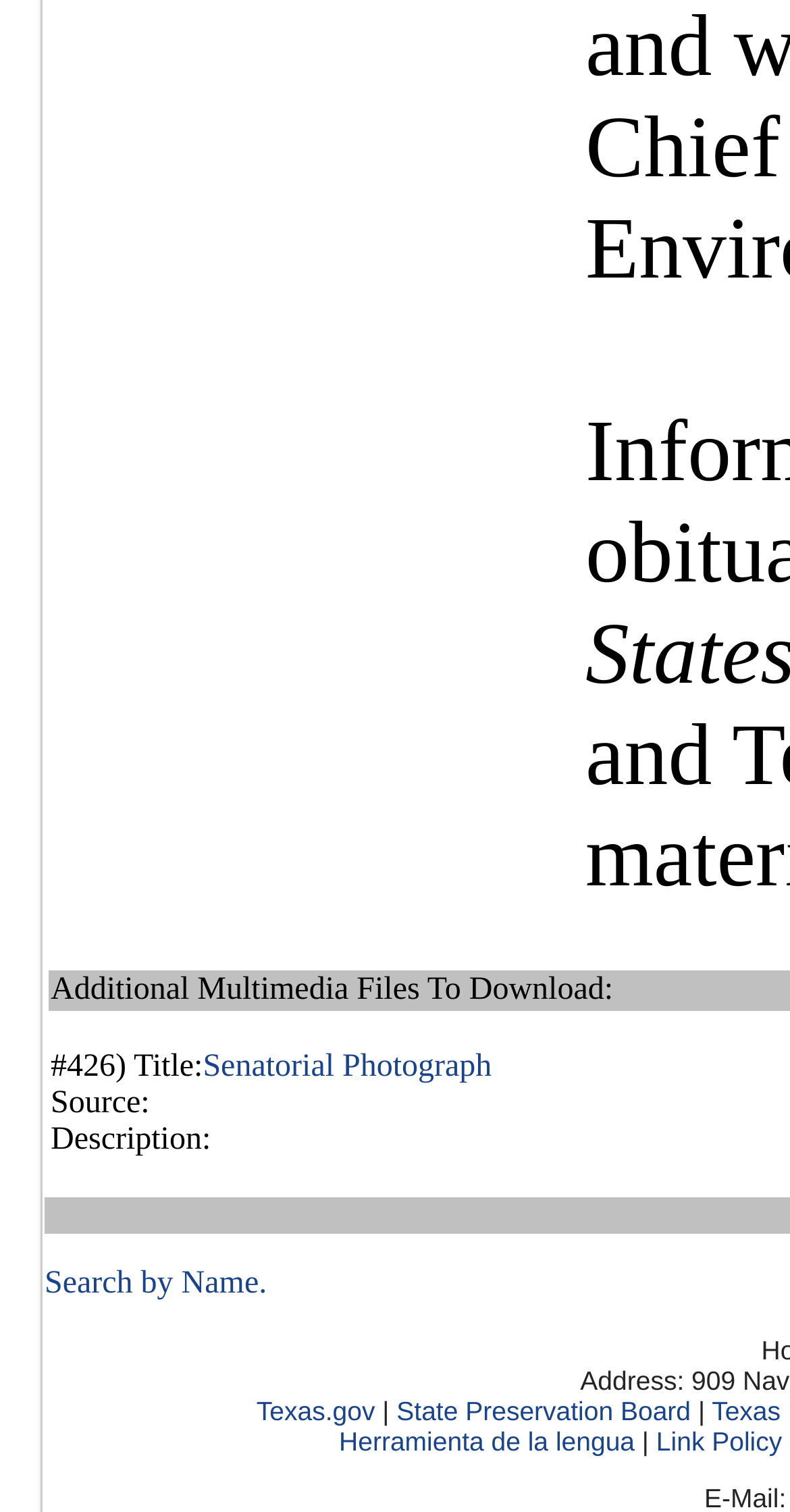Please determine the bounding box coordinates for the element with the description: "Texas.gov".

[0.325, 0.923, 0.475, 0.943]